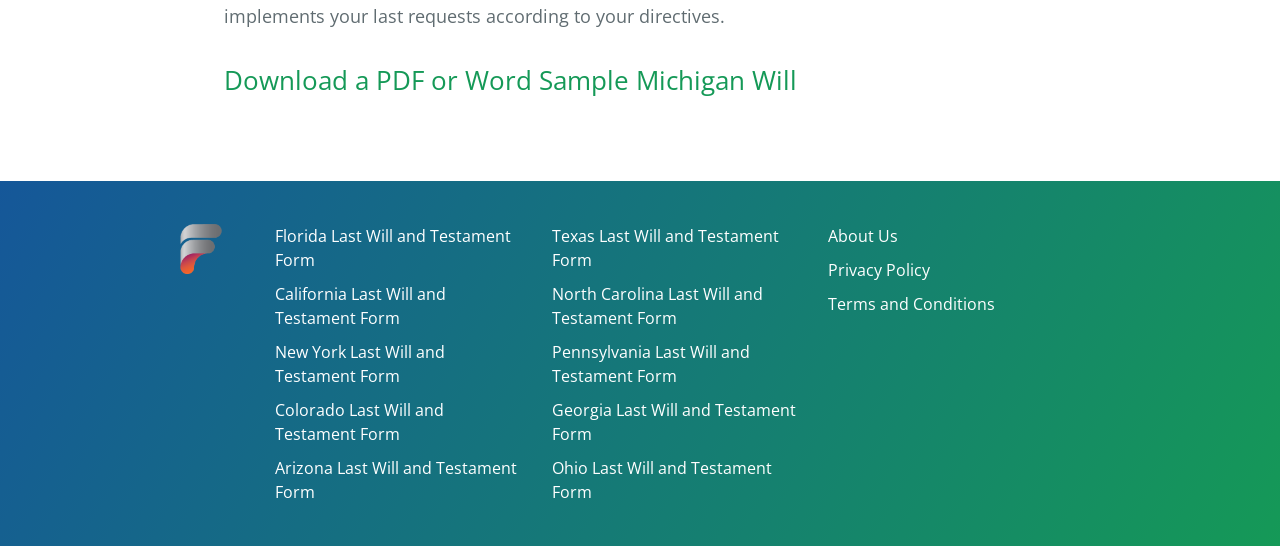Give a one-word or short phrase answer to this question: 
How many state-specific forms are listed?

10